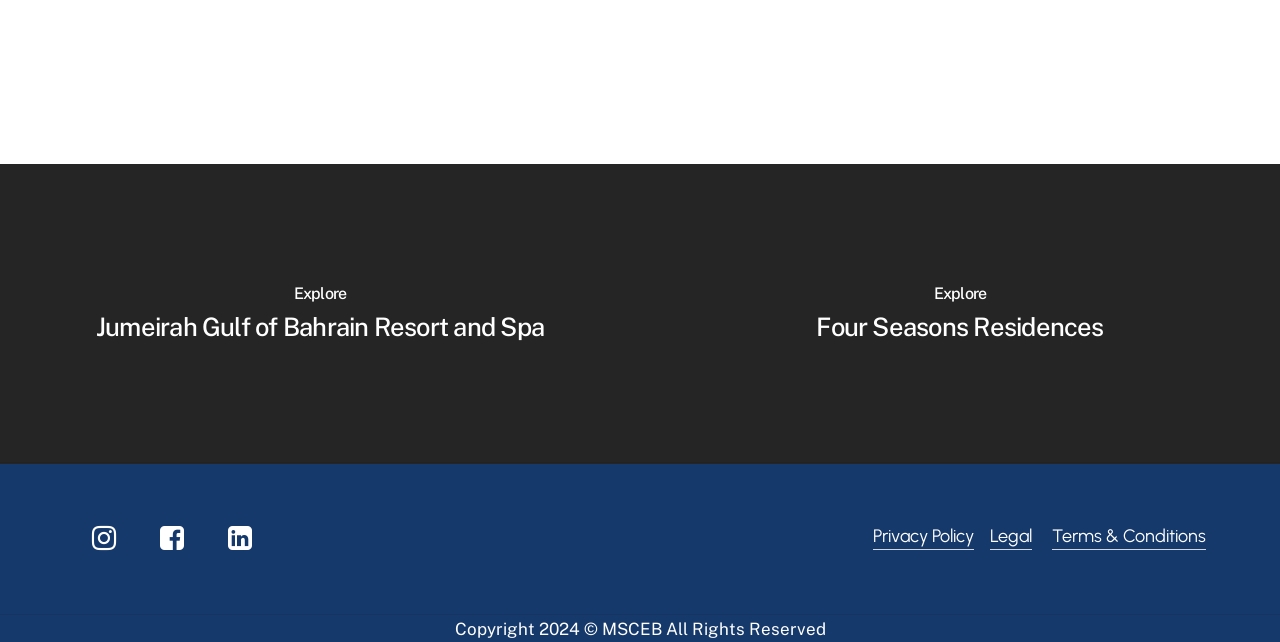What is the type of the third element from the top?
Provide a one-word or short-phrase answer based on the image.

Image